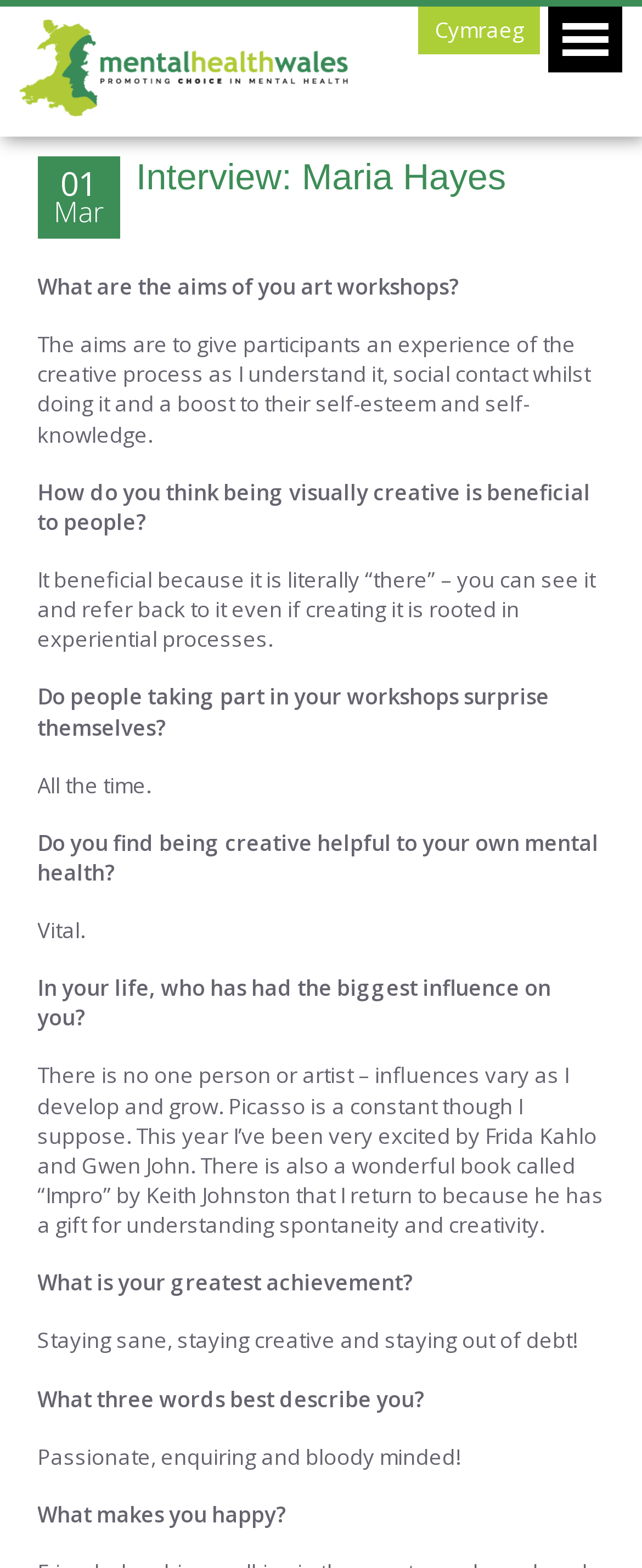Provide an in-depth caption for the contents of the webpage.

The webpage is an interview with Maria Hayes, an artist who conducts therapeutic art workshops. At the top left corner, there is a logo of Mental Health Wales, accompanied by a link to the organization's website. On the top right corner, there are two links: one to switch to the Welsh language and another with a hamburger icon.

Below the logo, there is a header section with the title "Interview: Maria Hayes" and a timestamp. The main content of the webpage is a Q&A session with Maria Hayes, where she shares her thoughts on her art workshops, their benefits, and her personal experiences.

The Q&A section is divided into several paragraphs, each with a question and Maria's response. The questions are about the aims of her workshops, the benefits of being visually creative, and her personal experiences with creativity and mental health. Maria's responses are thoughtful and detailed, providing insight into her approach to art and its therapeutic value.

Throughout the Q&A section, the text is arranged in a clean and organized manner, with each question and response clearly separated. There are no images on the page apart from the Mental Health Wales logo at the top. Overall, the webpage presents a thoughtful and informative interview with Maria Hayes, providing insight into her work and its significance.